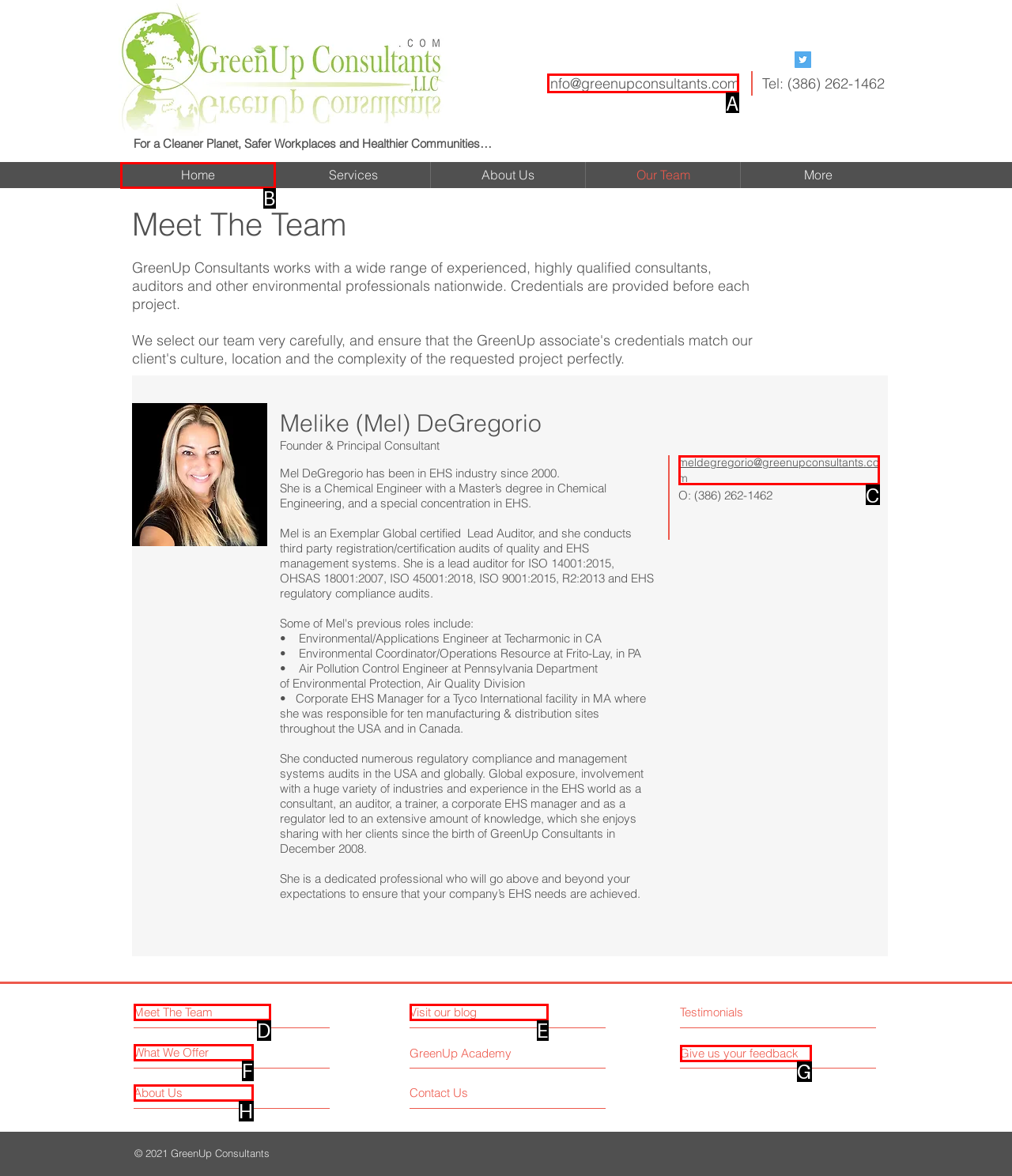Which lettered option should I select to achieve the task: Send an email to info@greenupconsultants.com according to the highlighted elements in the screenshot?

A